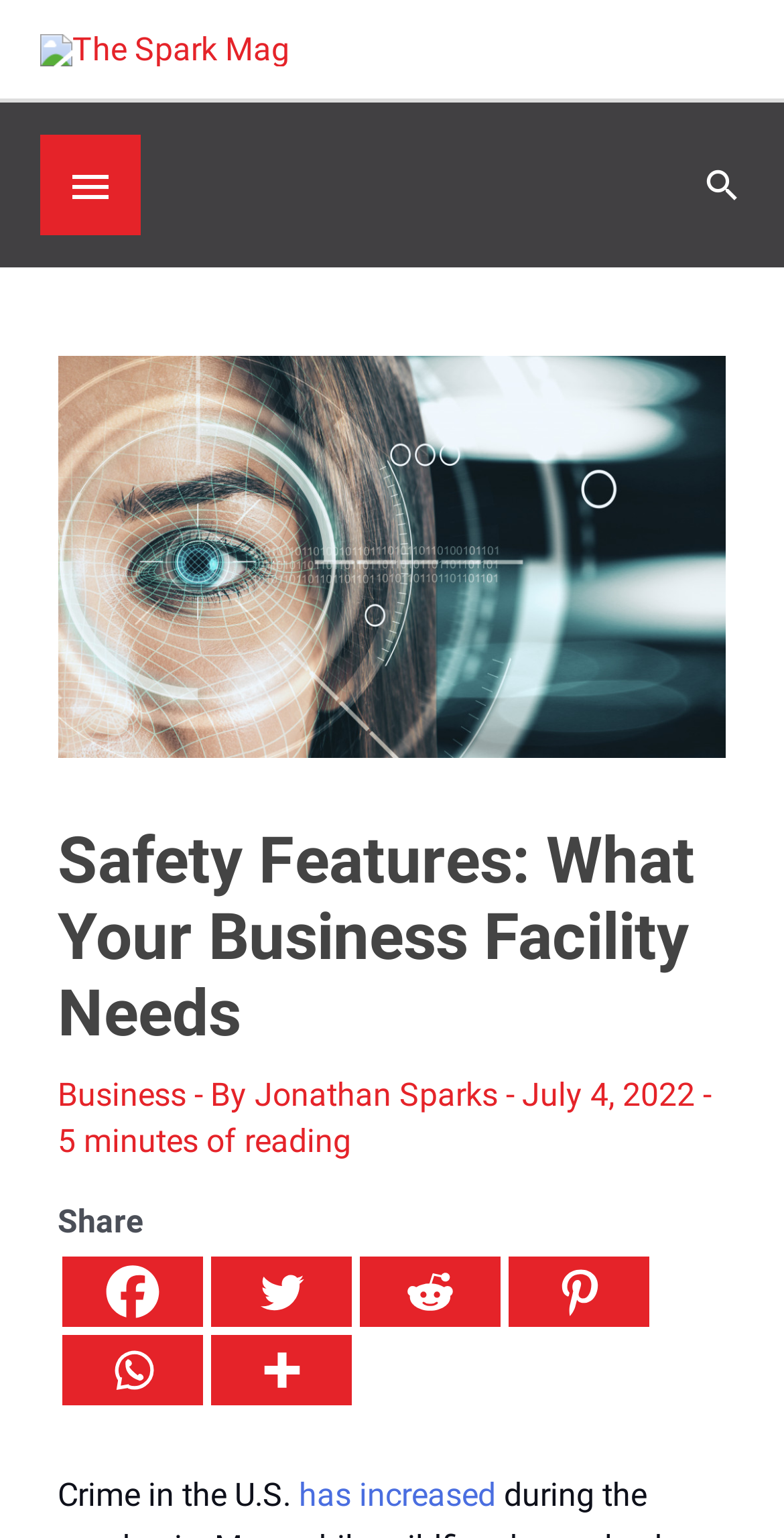Pinpoint the bounding box coordinates of the element you need to click to execute the following instruction: "Learn more about crime in the U.S.". The bounding box should be represented by four float numbers between 0 and 1, in the format [left, top, right, bottom].

[0.381, 0.959, 0.632, 0.984]